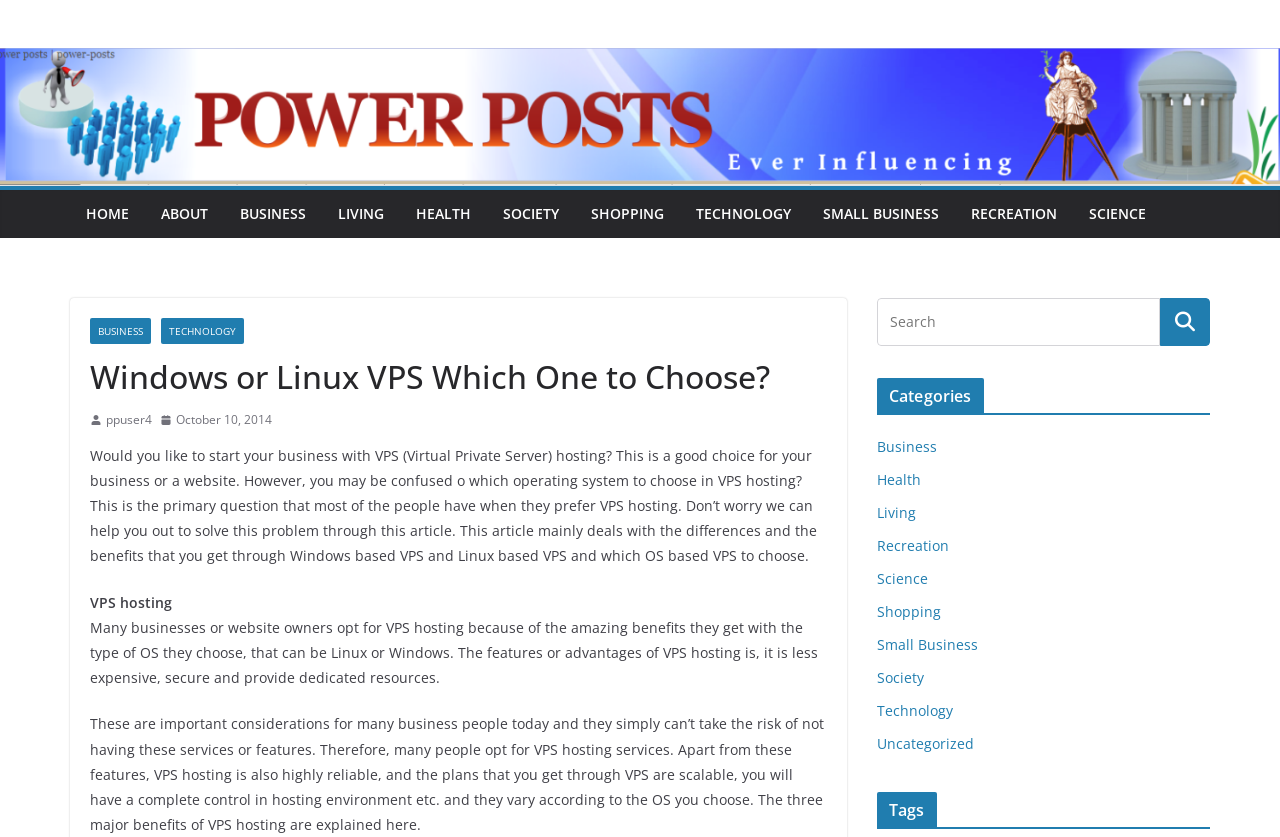Please identify the bounding box coordinates of the element that needs to be clicked to execute the following command: "Click on the HOME link". Provide the bounding box using four float numbers between 0 and 1, formatted as [left, top, right, bottom].

[0.067, 0.238, 0.101, 0.272]